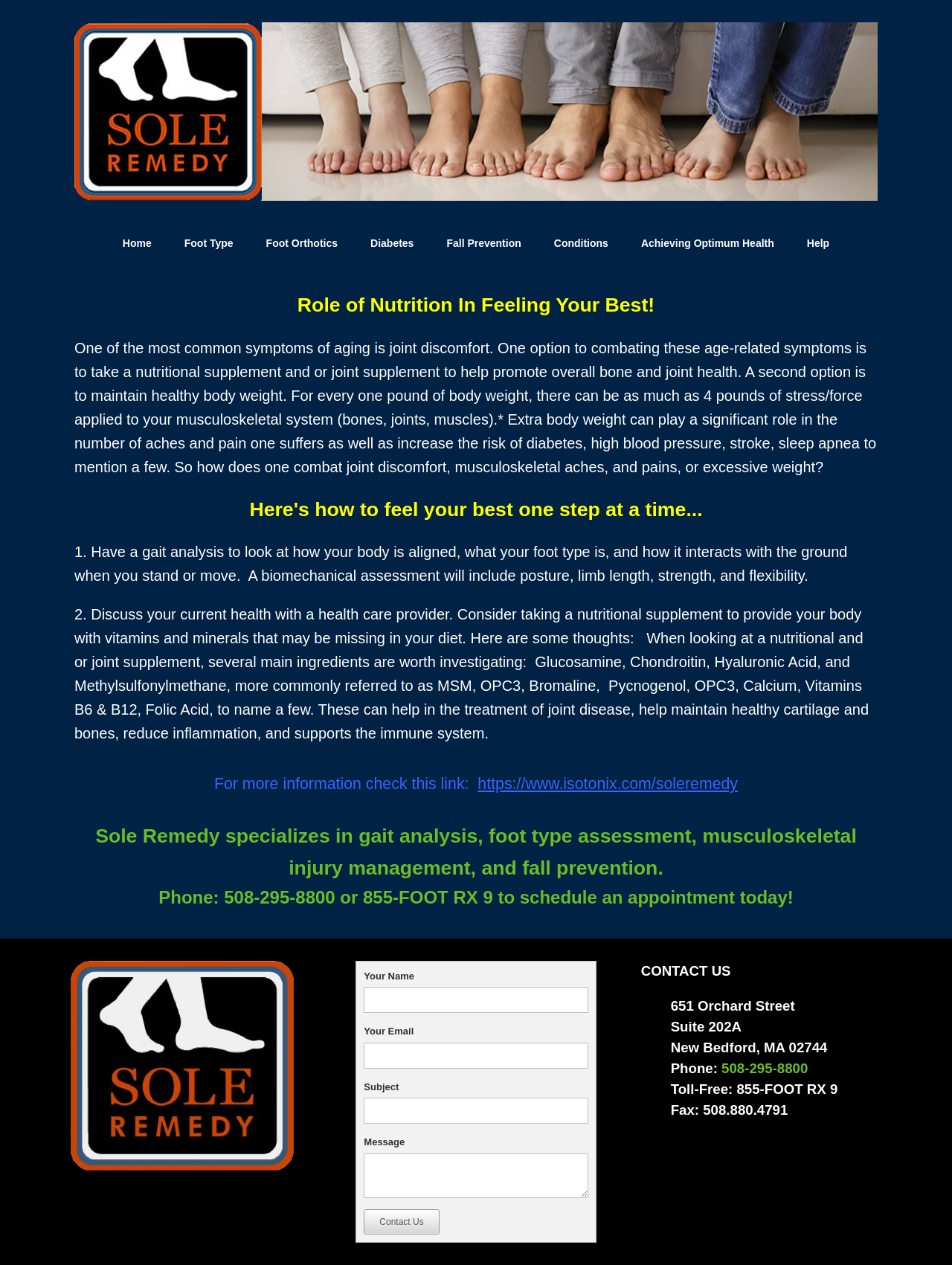What is the phone number to schedule an appointment?
By examining the image, provide a one-word or phrase answer.

508-295-8800 or 855-FOOT RX 9